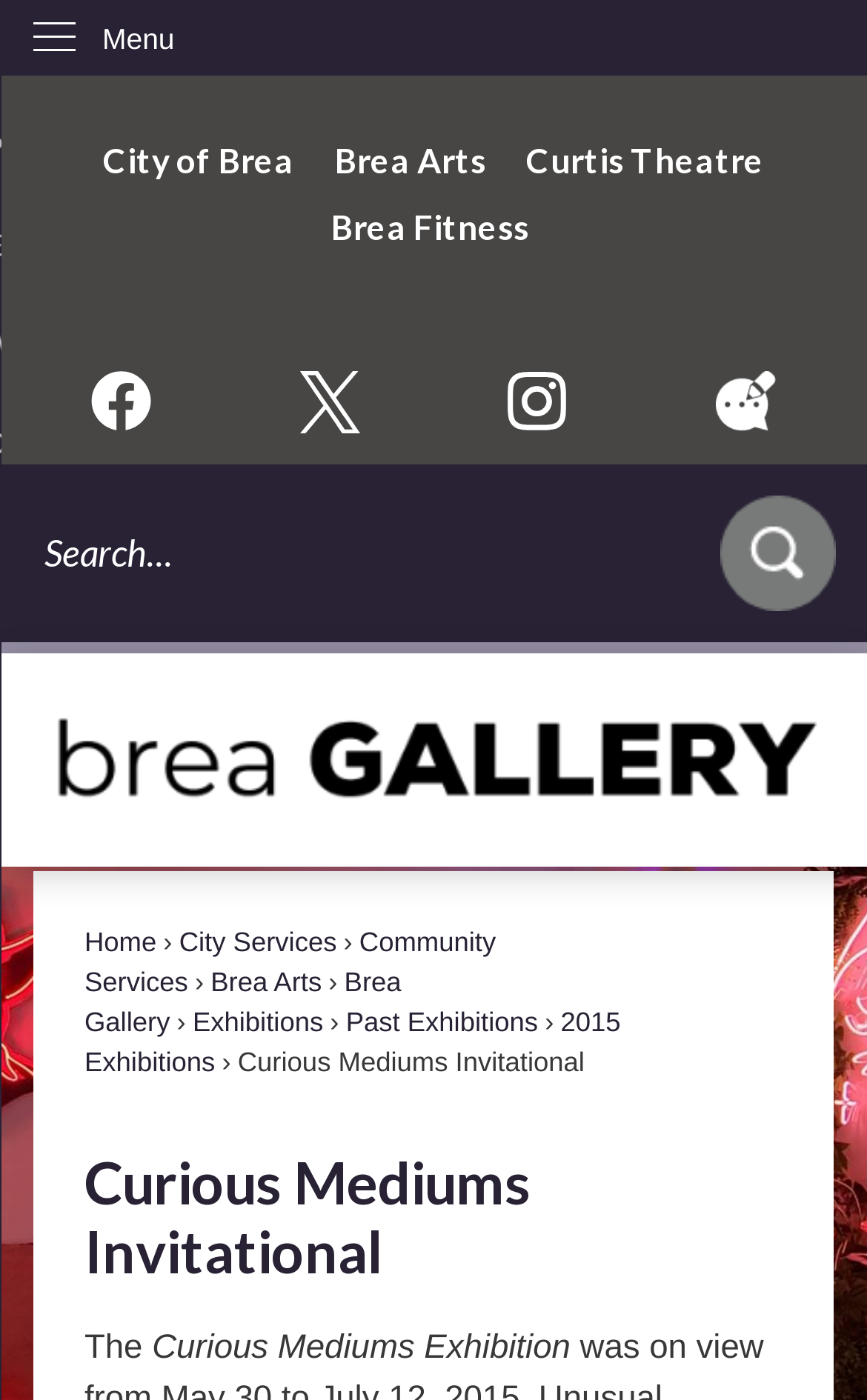Specify the bounding box coordinates for the region that must be clicked to perform the given instruction: "Search".

[0.831, 0.354, 0.964, 0.437]